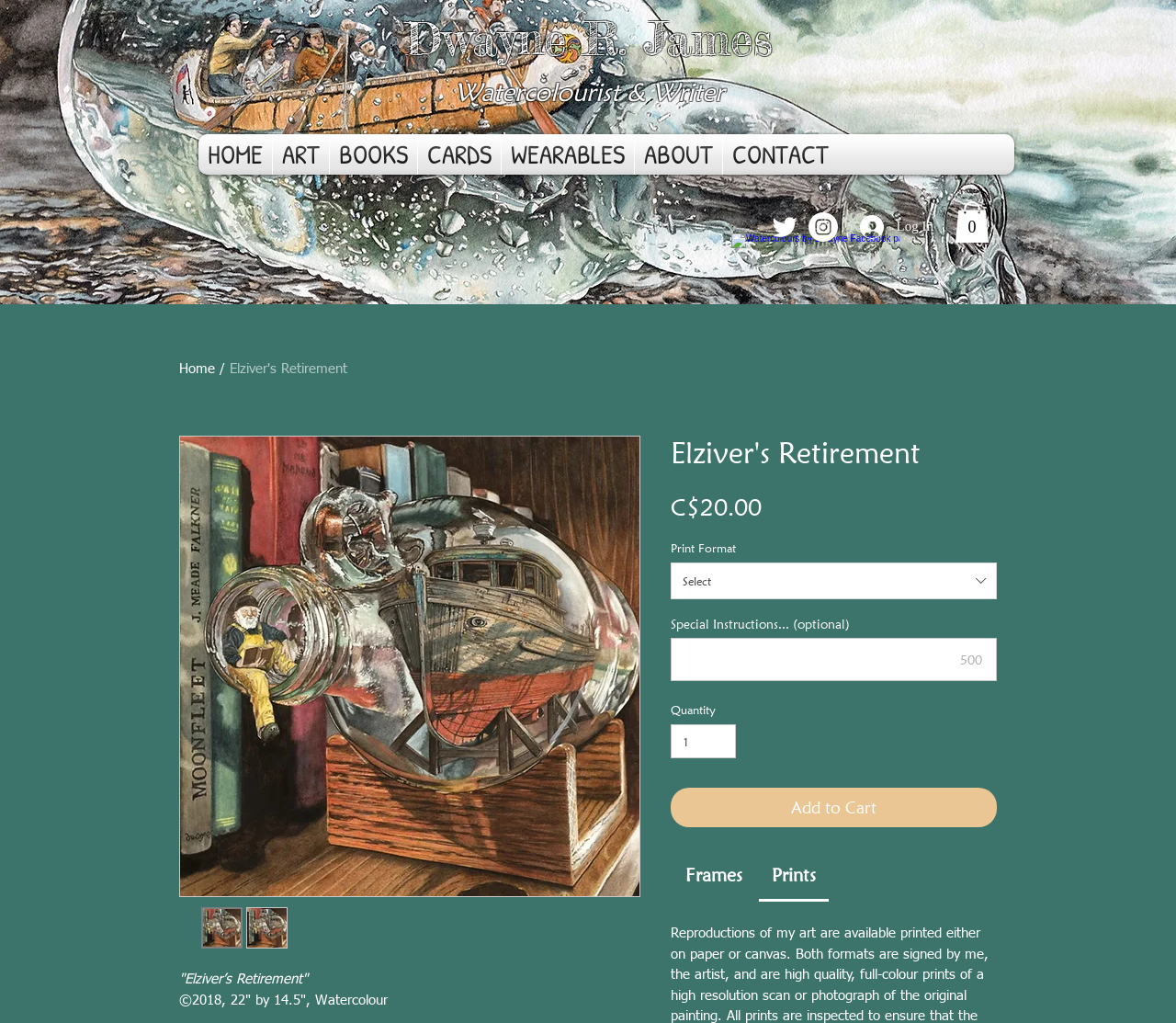Identify the bounding box coordinates of the clickable section necessary to follow the following instruction: "Add the 'Elziver's Retirement' art to cart". The coordinates should be presented as four float numbers from 0 to 1, i.e., [left, top, right, bottom].

[0.57, 0.77, 0.848, 0.809]